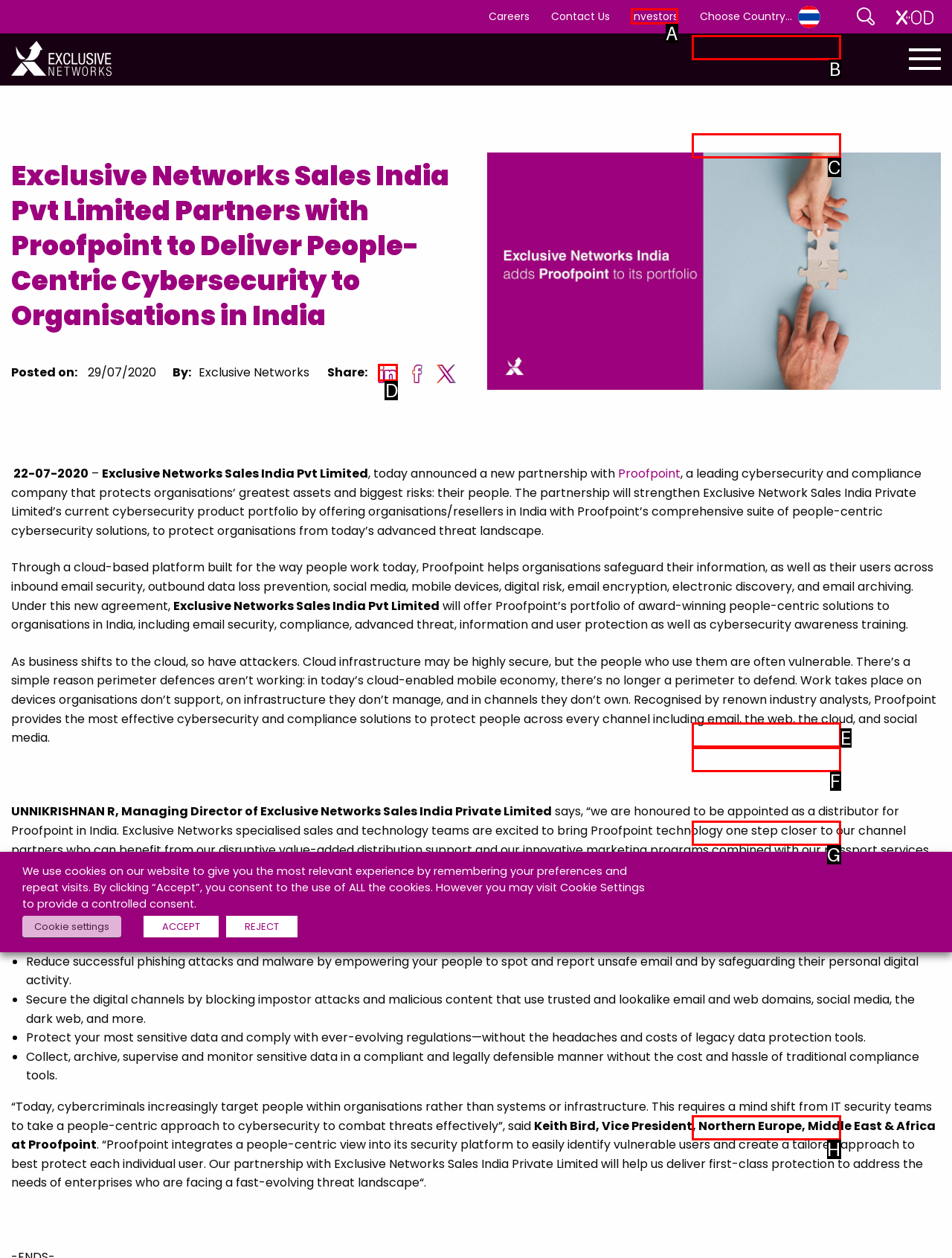Specify which element within the red bounding boxes should be clicked for this task: Go to the Investors page Respond with the letter of the correct option.

A